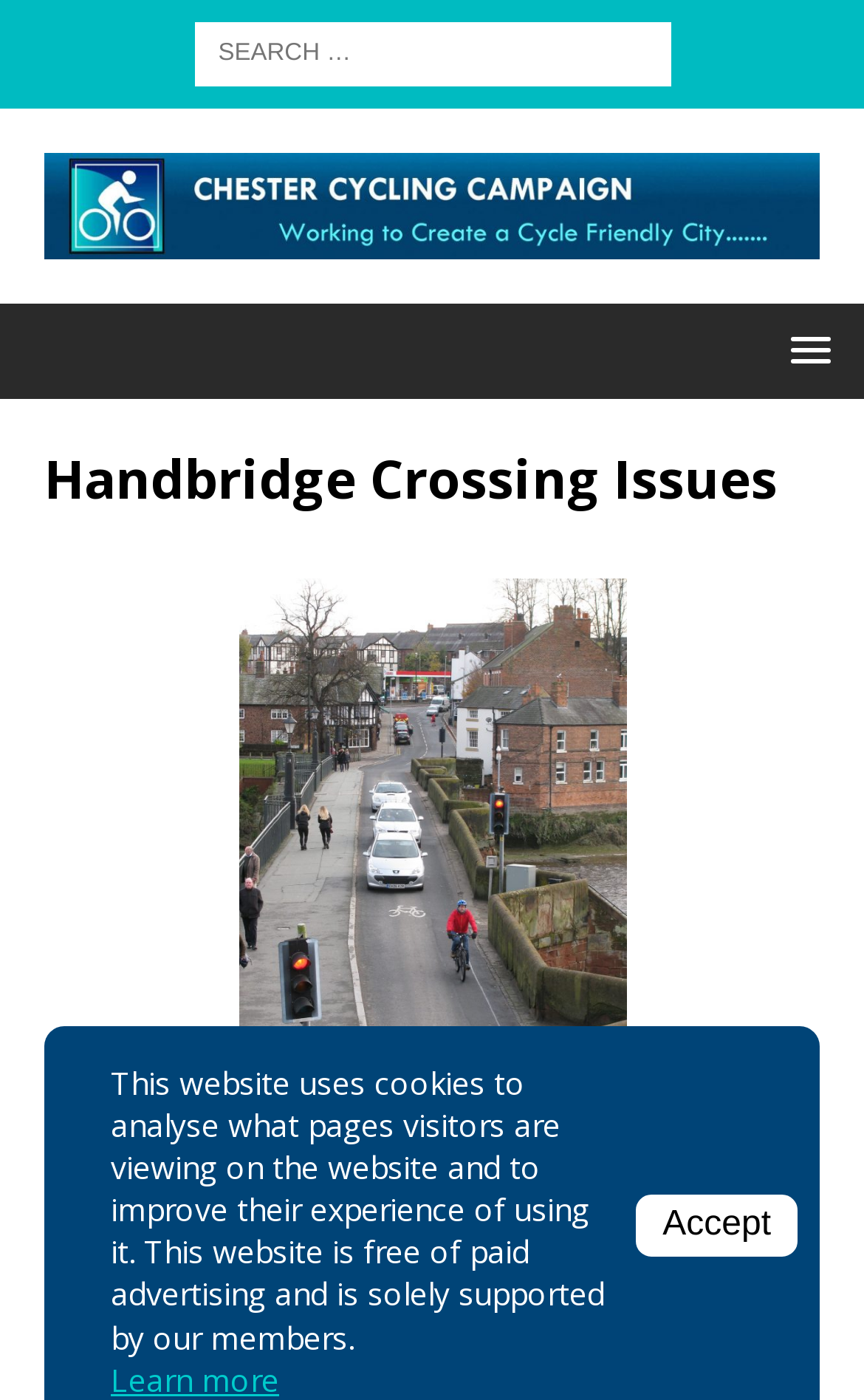What is shown in the figure?
Refer to the image and respond with a one-word or short-phrase answer.

Cyclist on Handbridge